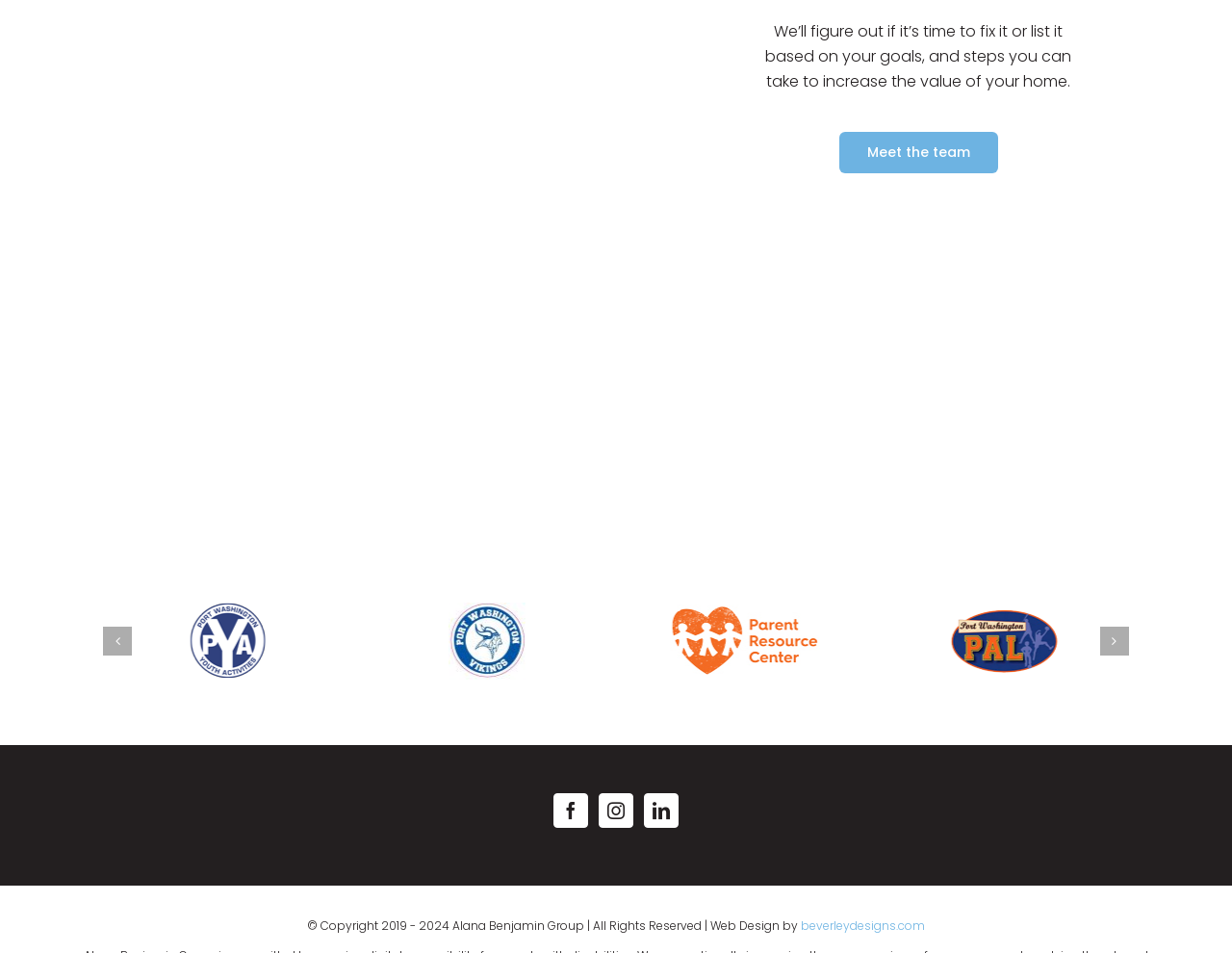Determine the bounding box for the described UI element: "Meet the team".

[0.681, 0.139, 0.81, 0.182]